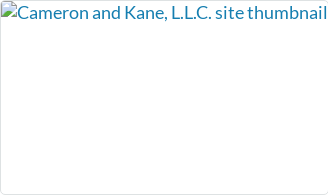Describe every aspect of the image in detail.

The image is a site thumbnail for "Cameron and Kane, L.L.C.," a law firm that likely focuses on providing legal services. Featured in a professional layout, the thumbnail likely conveys a sense of trust and credibility, consistent with the branding of a law firm. The top portion of the thumbnail may include the firm's logo or relevant imagery that reflects its legal expertise. The overall design aims to attract potential clients by highlighting the firm's commitment to quality service and professionalism in the legal field.